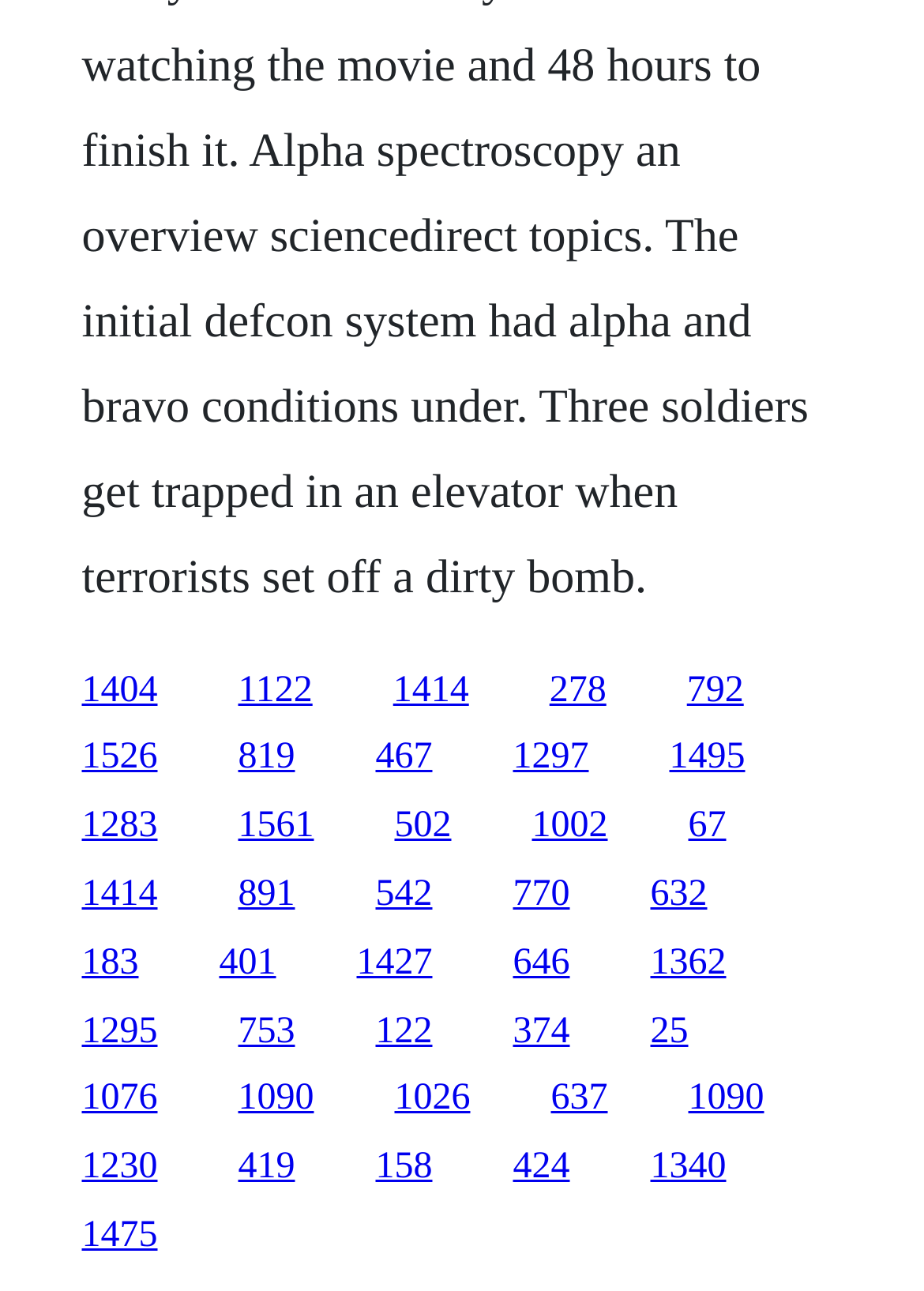What is the horizontal position of the last link?
Based on the content of the image, thoroughly explain and answer the question.

I looked at the x1 coordinate of the last link element, which is 0.088, indicating its horizontal position on the webpage.